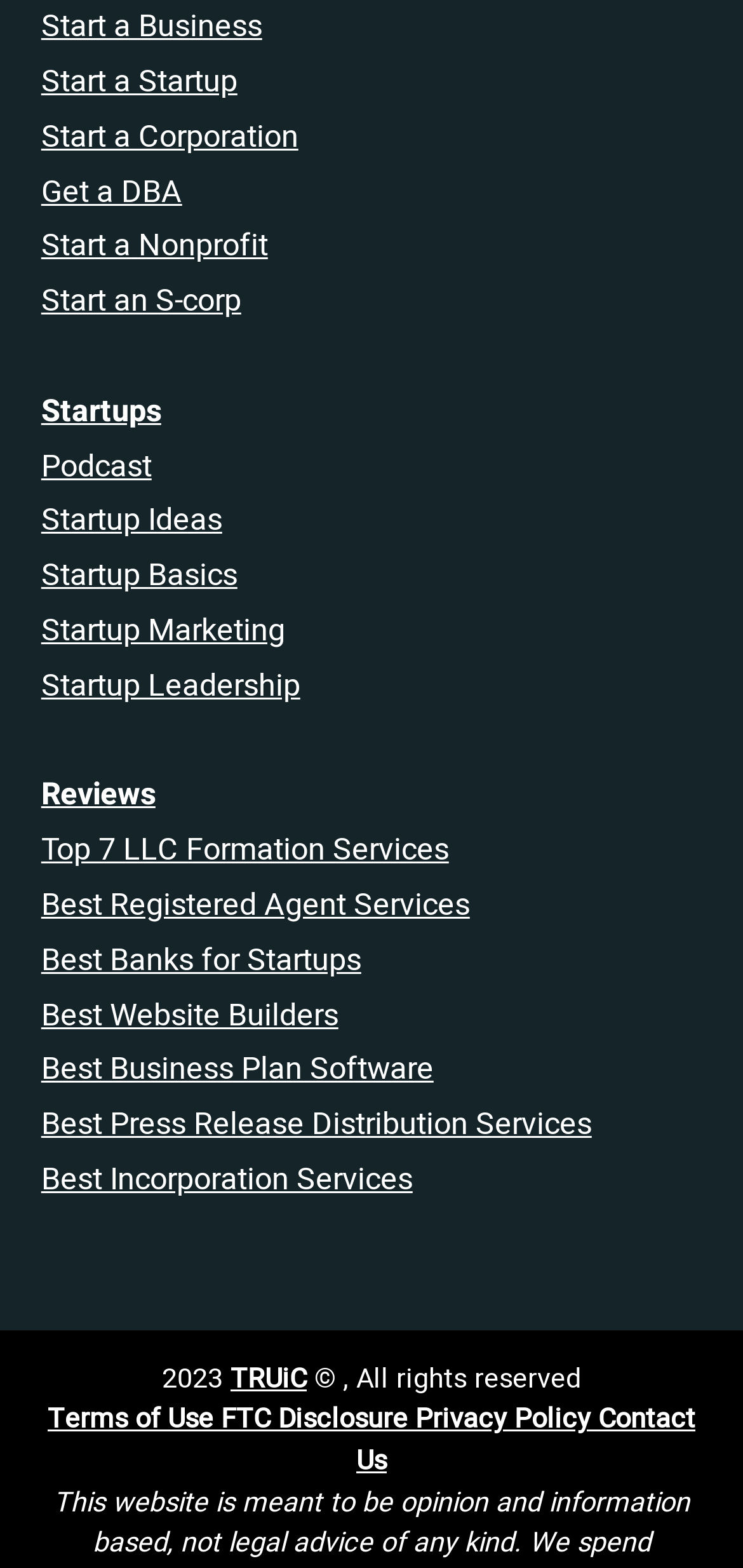Can you specify the bounding box coordinates of the area that needs to be clicked to fulfill the following instruction: "Learn about startup ideas"?

[0.055, 0.318, 0.299, 0.347]